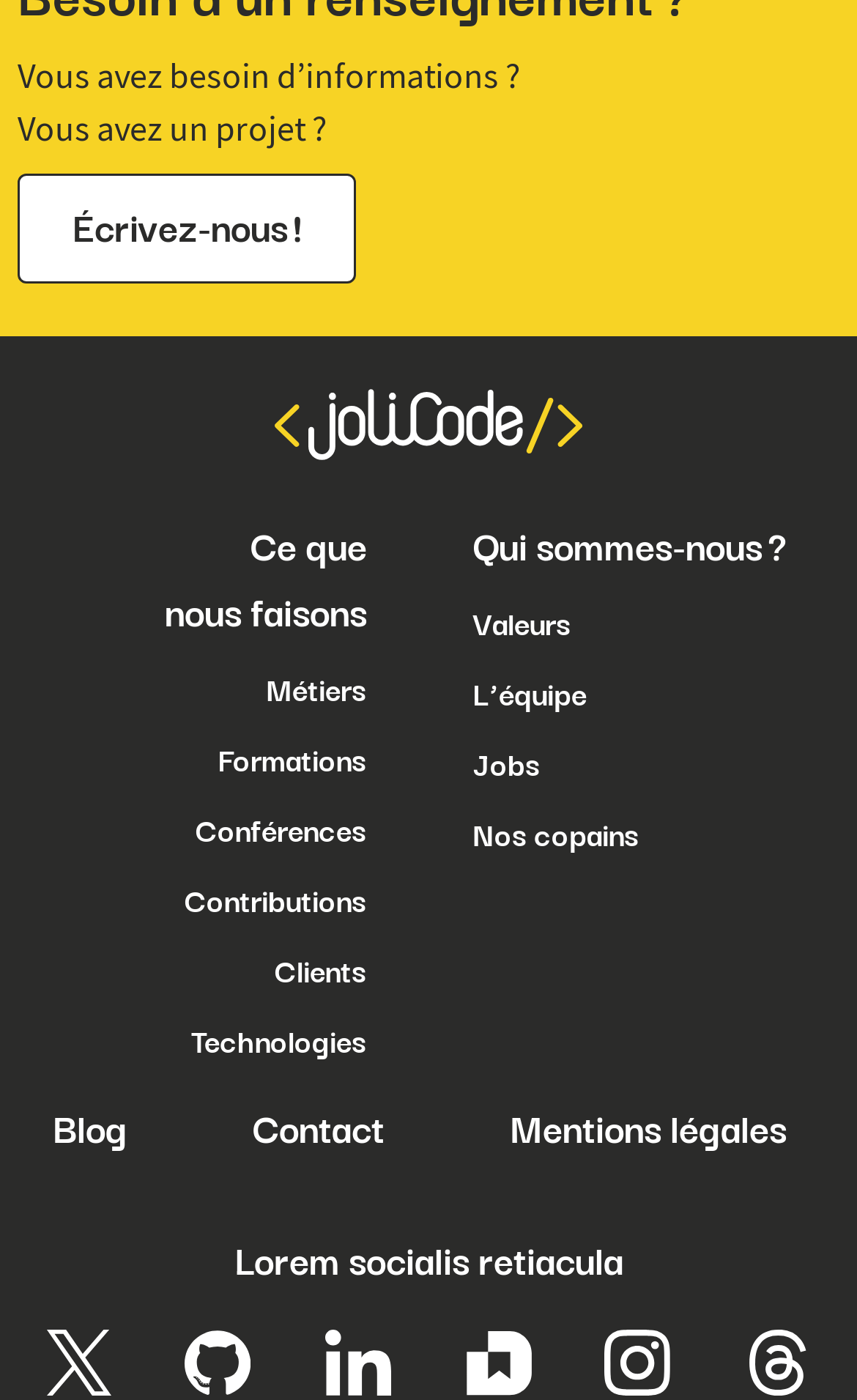From the element description Qui sommes-nous ?, predict the bounding box coordinates of the UI element. The coordinates must be specified in the format (top-left x, top-left y, bottom-right x, bottom-right y) and should be within the 0 to 1 range.

[0.551, 0.359, 0.918, 0.39]